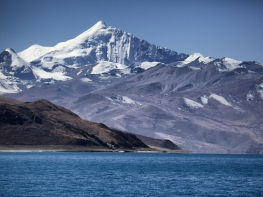Provide a comprehensive description of the image.

This captivating image showcases the stunning natural beauty of Yamdrok Lake, a prominent destination in Tibet. The foreground reveals the tranquil turquoise waters of the lake, reflecting the clear blue sky above. In the background, majestic snow-capped peaks rise dramatically, framed by rugged mountains that characterize the Tibetan landscape. This site is part of the "1 Day Yamdrok Lake Private Tour," which offers travelers the chance to experience the breathtaking scenery and unique cultural heritage of the region. Visitors can take in the serene environment, making it an ideal stop for those looking to explore the enchanting beauty of Tibet.